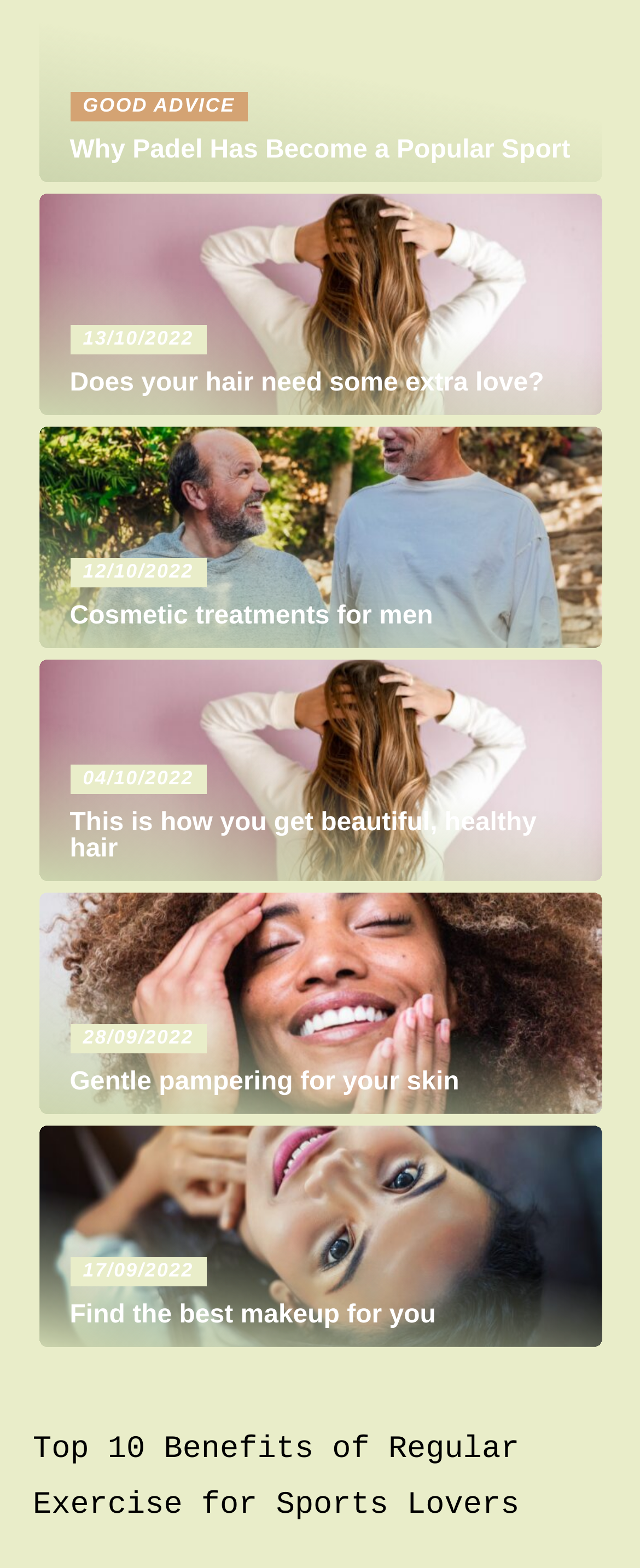Based on the element description 12/10/2022 Cosmetic treatments for men, identify the bounding box of the UI element in the given webpage screenshot. The coordinates should be in the format (top-left x, top-left y, bottom-right x, bottom-right y) and must be between 0 and 1.

[0.06, 0.272, 0.94, 0.413]